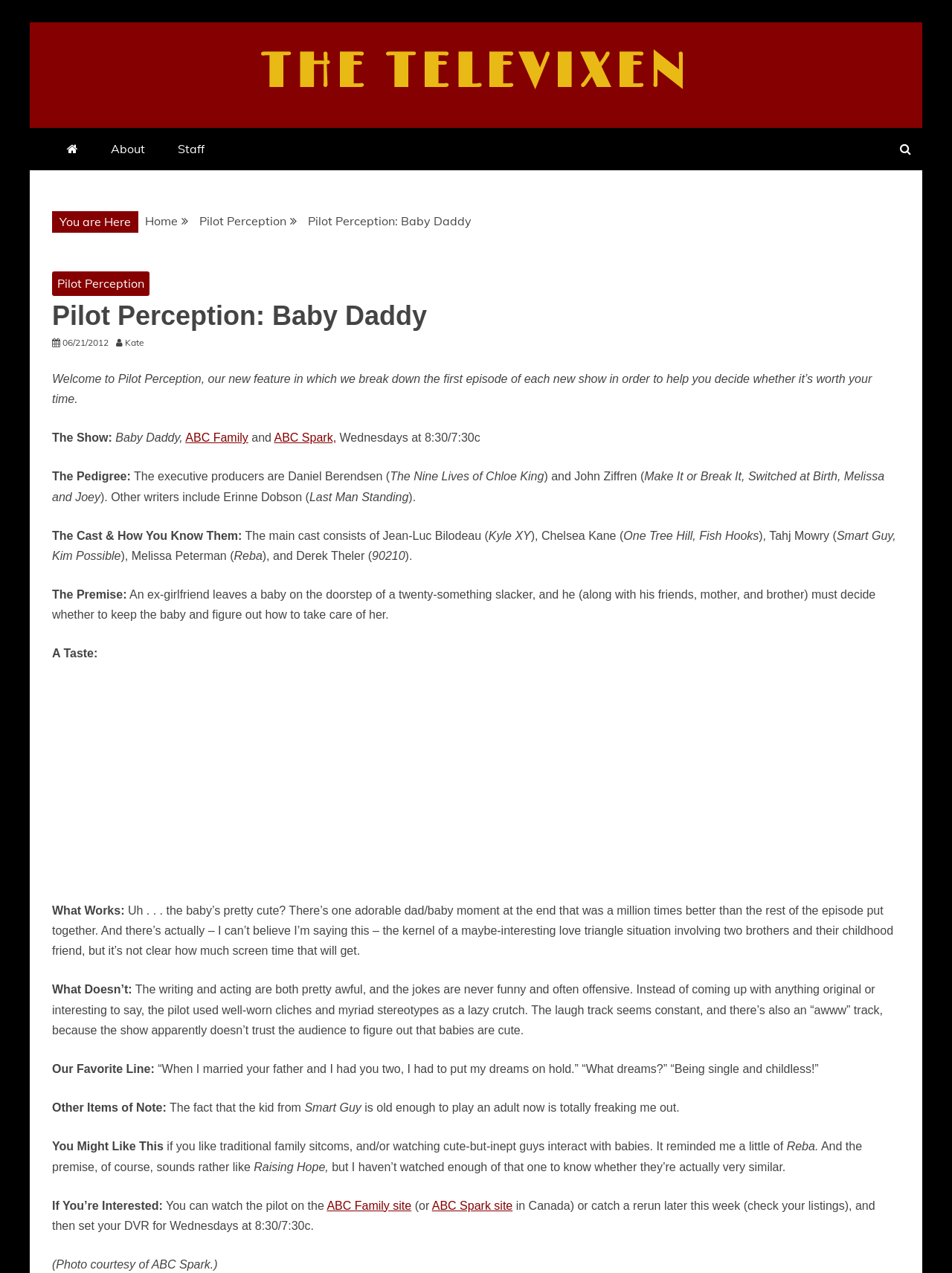Determine the bounding box coordinates of the clickable region to carry out the instruction: "Discover more about Michael IV part 15".

None